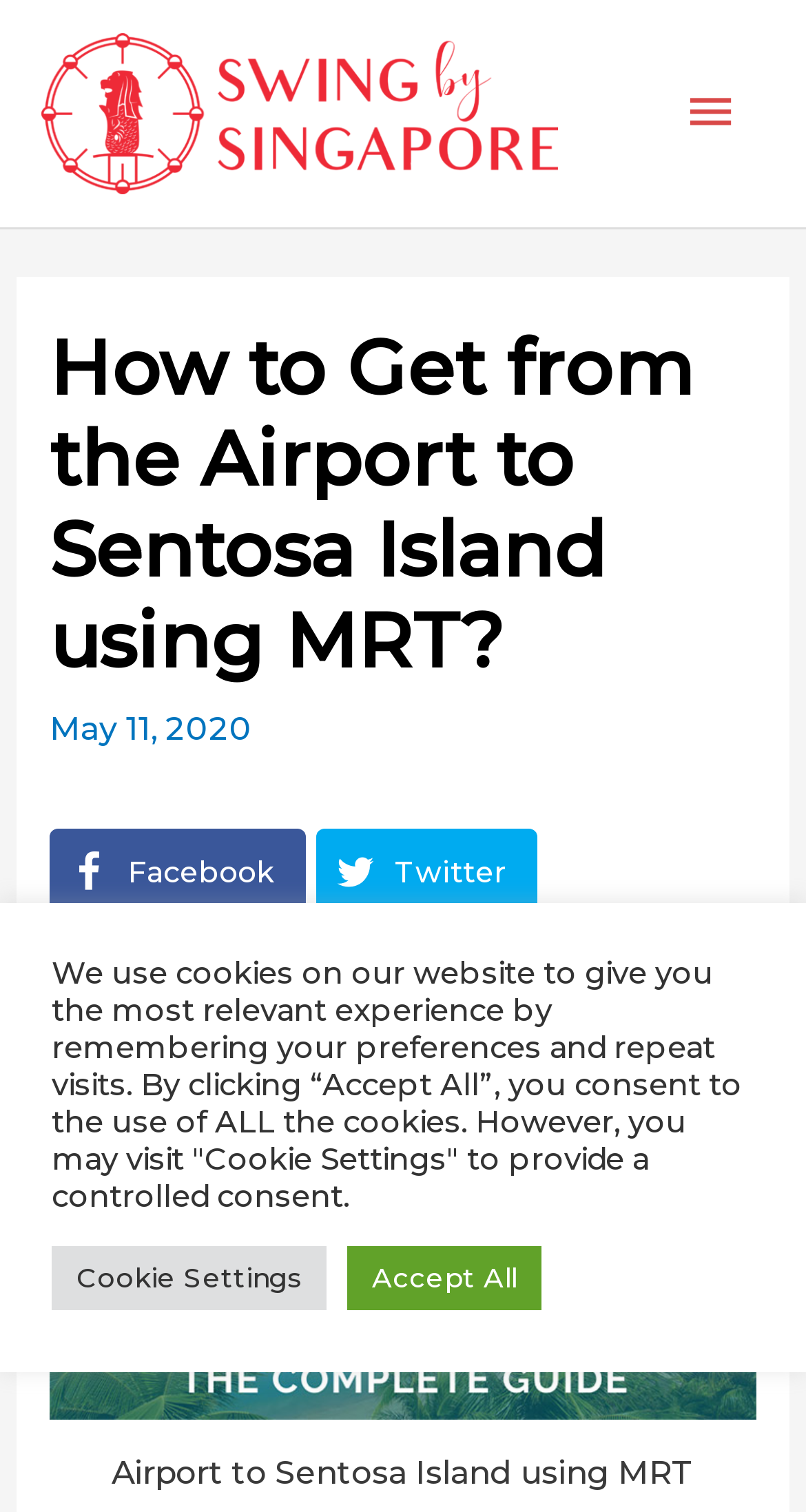Give a concise answer using one word or a phrase to the following question:
How many social media links are there?

4